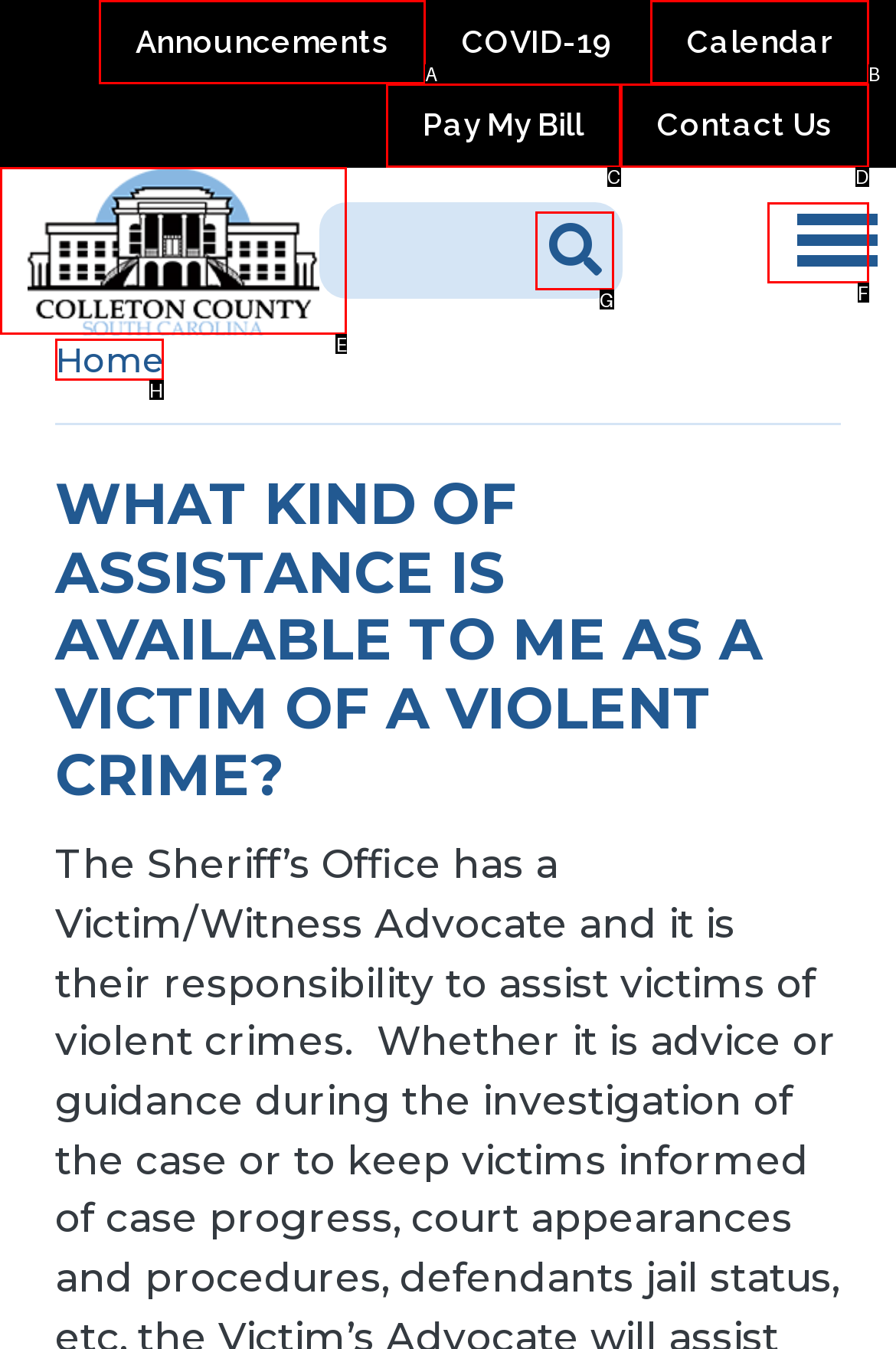Indicate the letter of the UI element that should be clicked to accomplish the task: go to home page. Answer with the letter only.

E